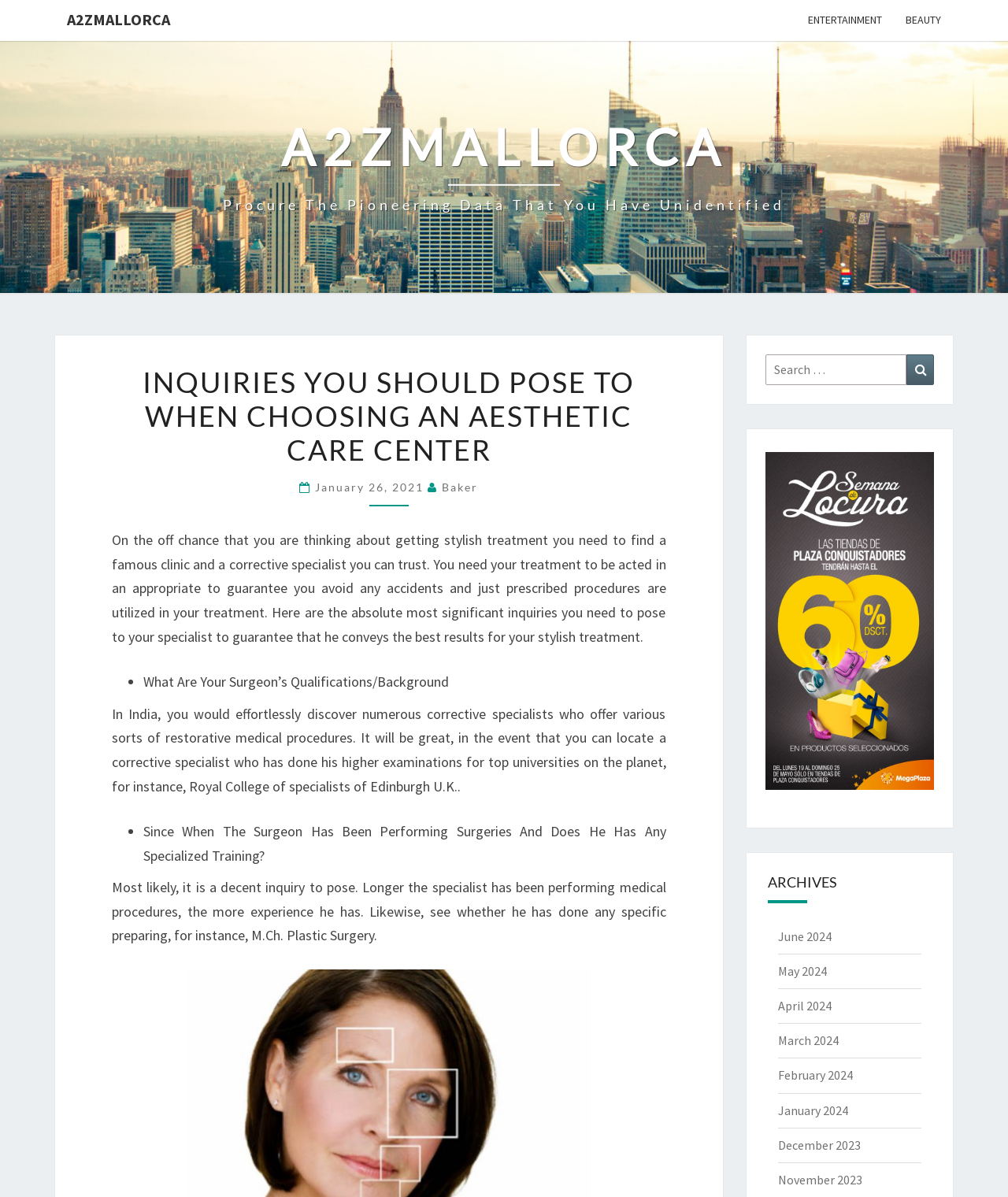Select the bounding box coordinates of the element I need to click to carry out the following instruction: "Click on the 'ACTIVITY' link".

None